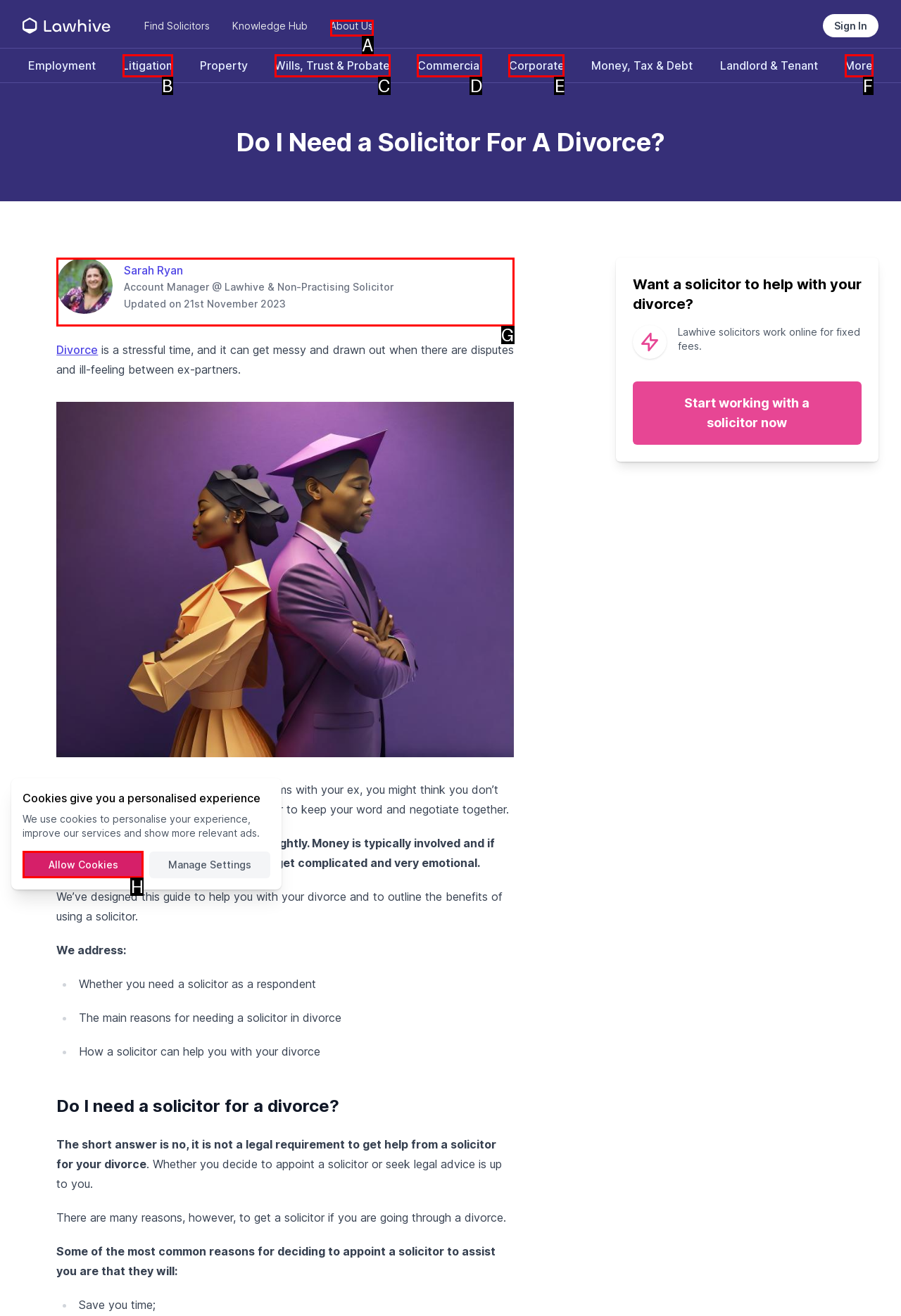Point out the letter of the HTML element you should click on to execute the task: Check the 'Privacy Policy'
Reply with the letter from the given options.

None